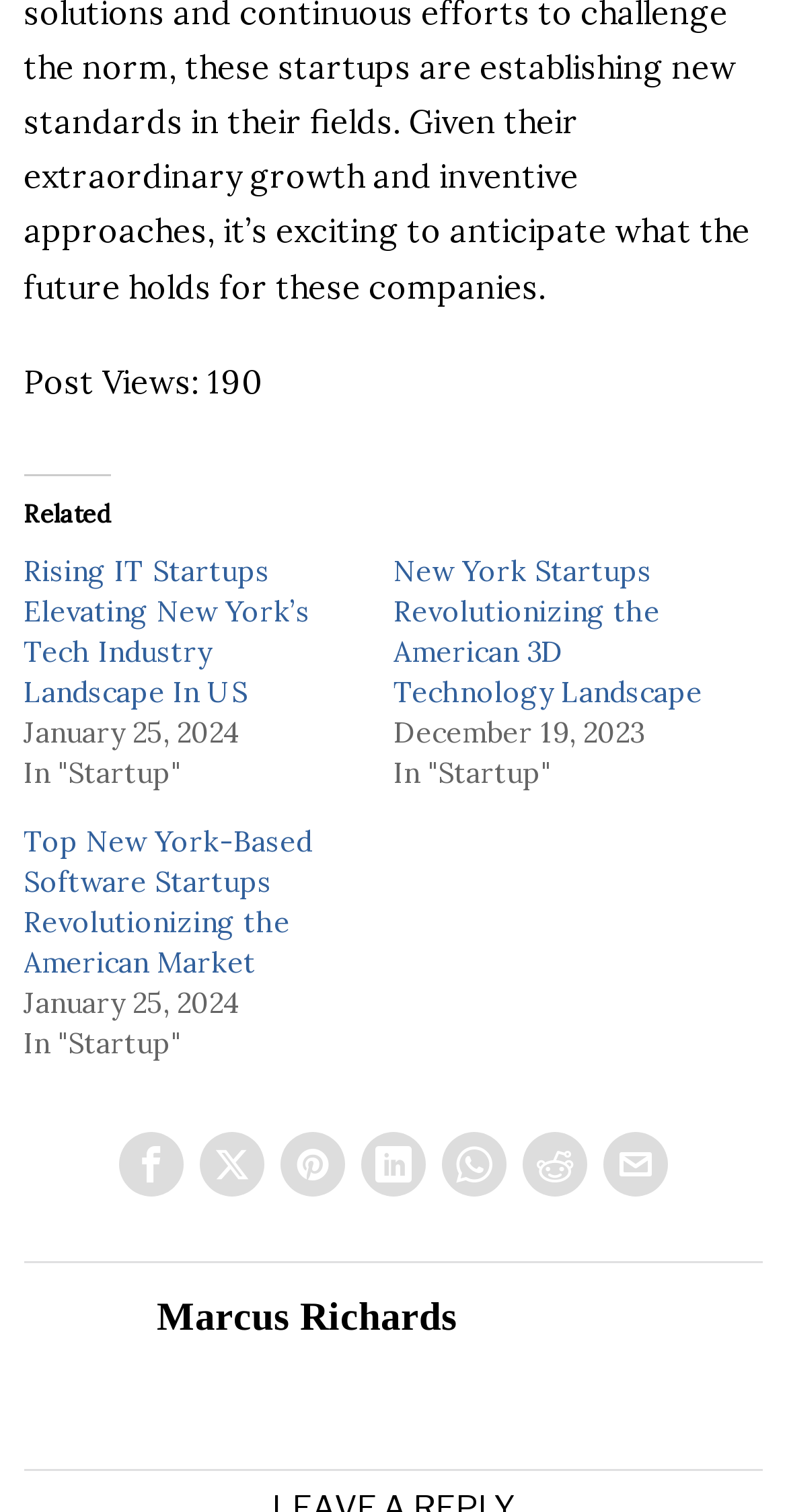Please identify the bounding box coordinates of the element that needs to be clicked to perform the following instruction: "Check post views".

[0.03, 0.239, 0.253, 0.265]